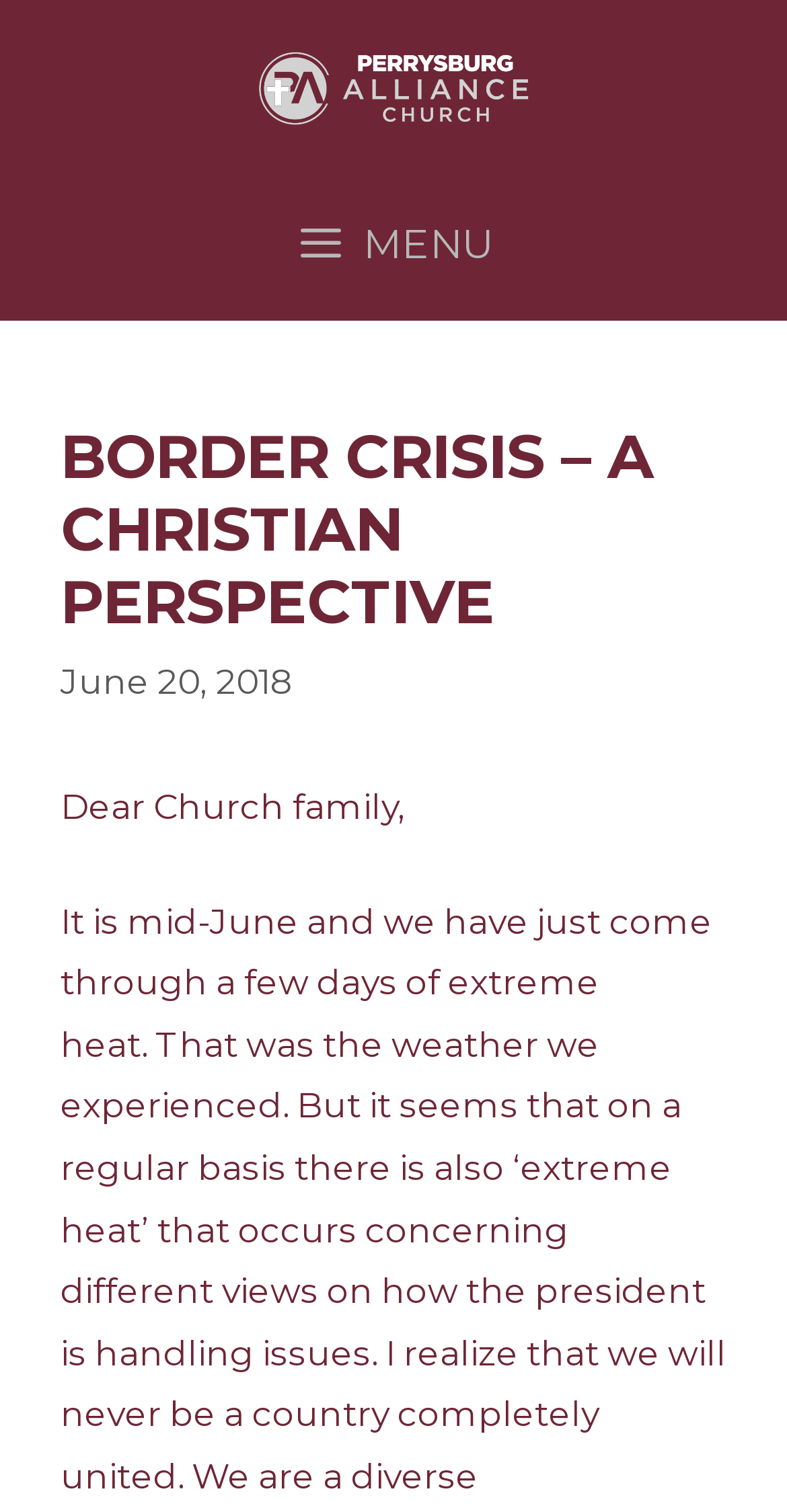Please determine the heading text of this webpage.

BORDER CRISIS – A CHRISTIAN PERSPECTIVE